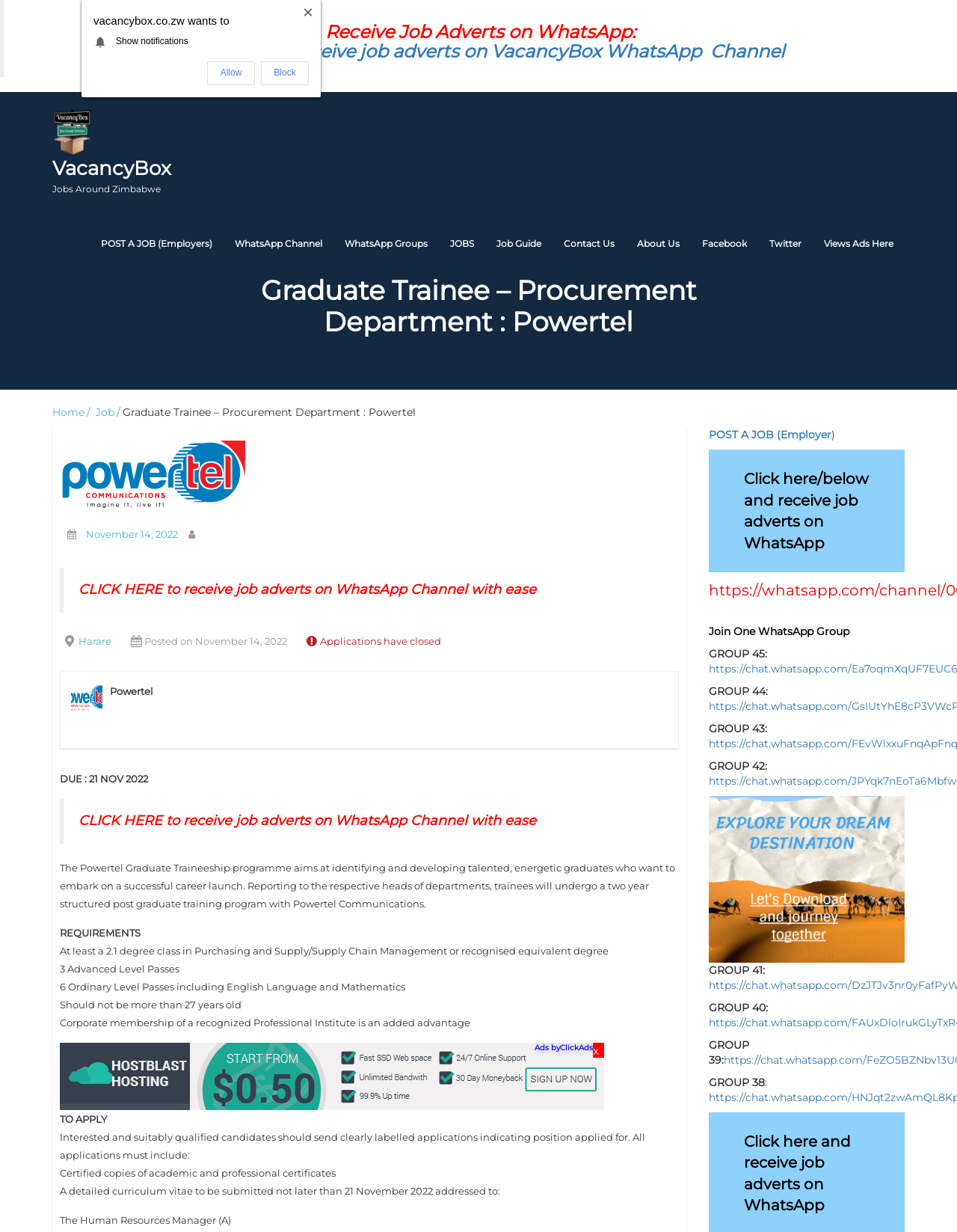Analyze the image and deliver a detailed answer to the question: What is the name of the company offering the graduate trainee program?

The company name can be found in the image element with the text 'Powertel' which is located at the top of the webpage.